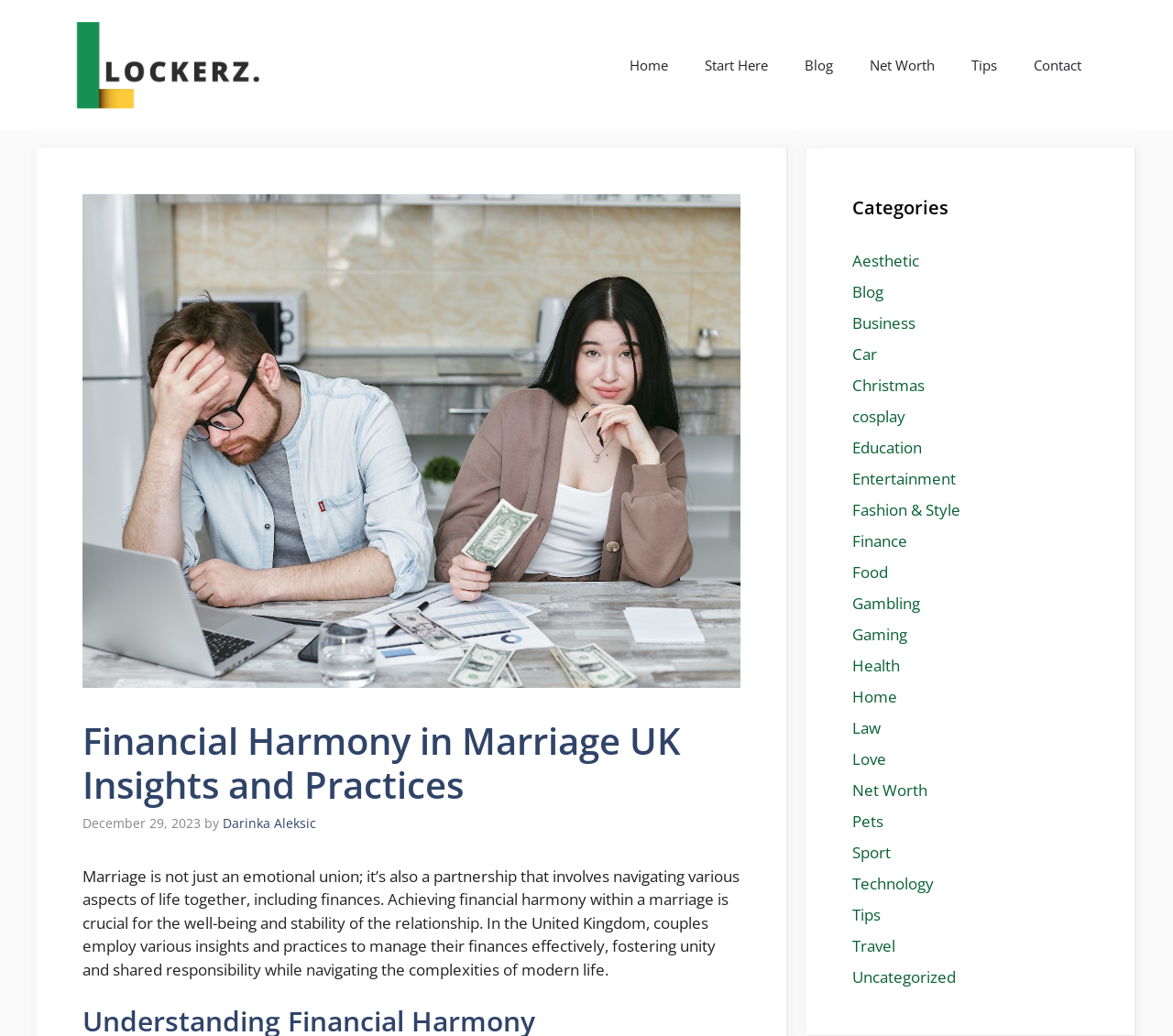Pinpoint the bounding box coordinates of the element that must be clicked to accomplish the following instruction: "Visit the 'Net Worth' page". The coordinates should be in the format of four float numbers between 0 and 1, i.e., [left, top, right, bottom].

[0.726, 0.034, 0.812, 0.092]